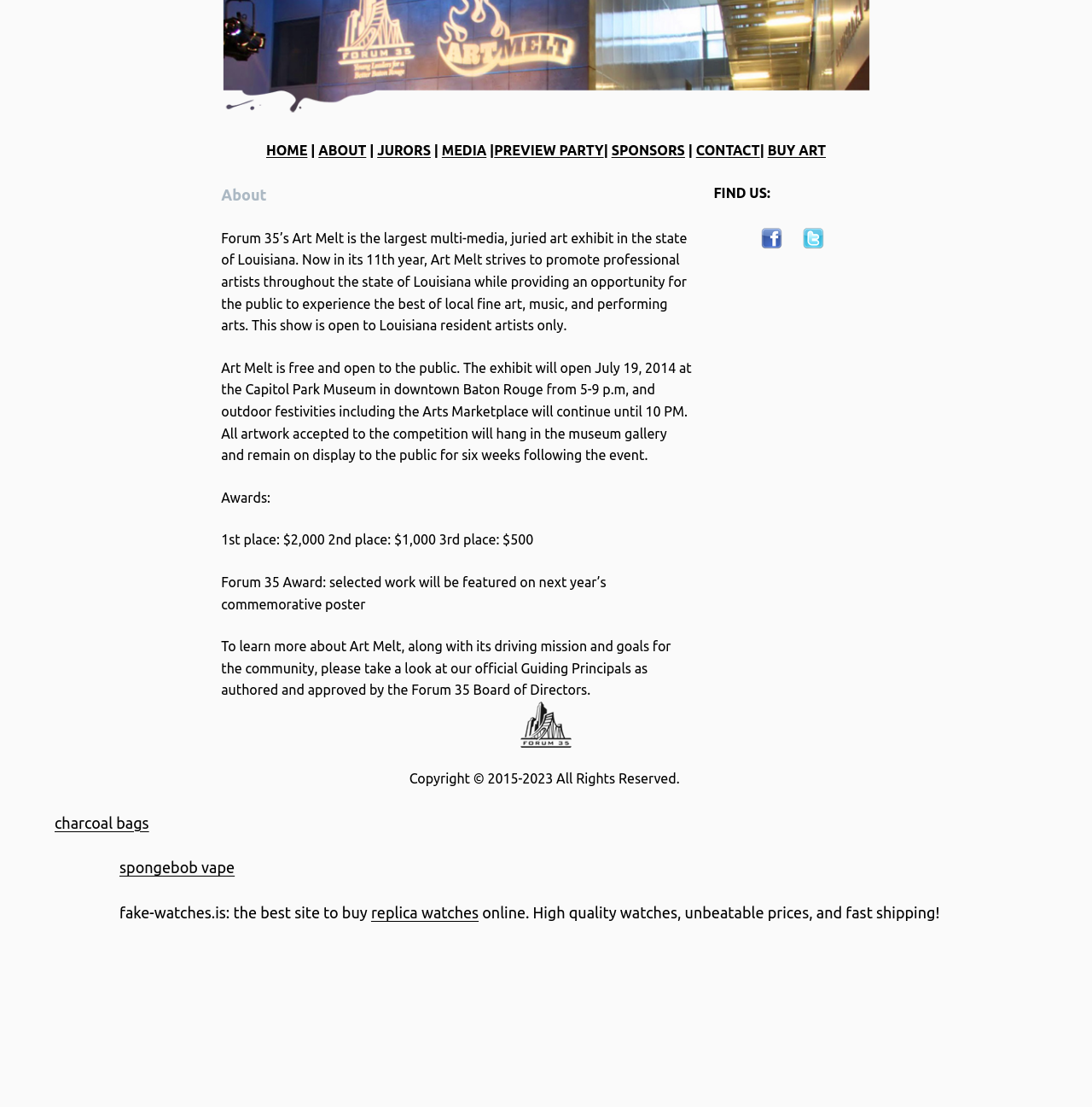Please locate the UI element described by "replica watches" and provide its bounding box coordinates.

[0.34, 0.817, 0.438, 0.832]